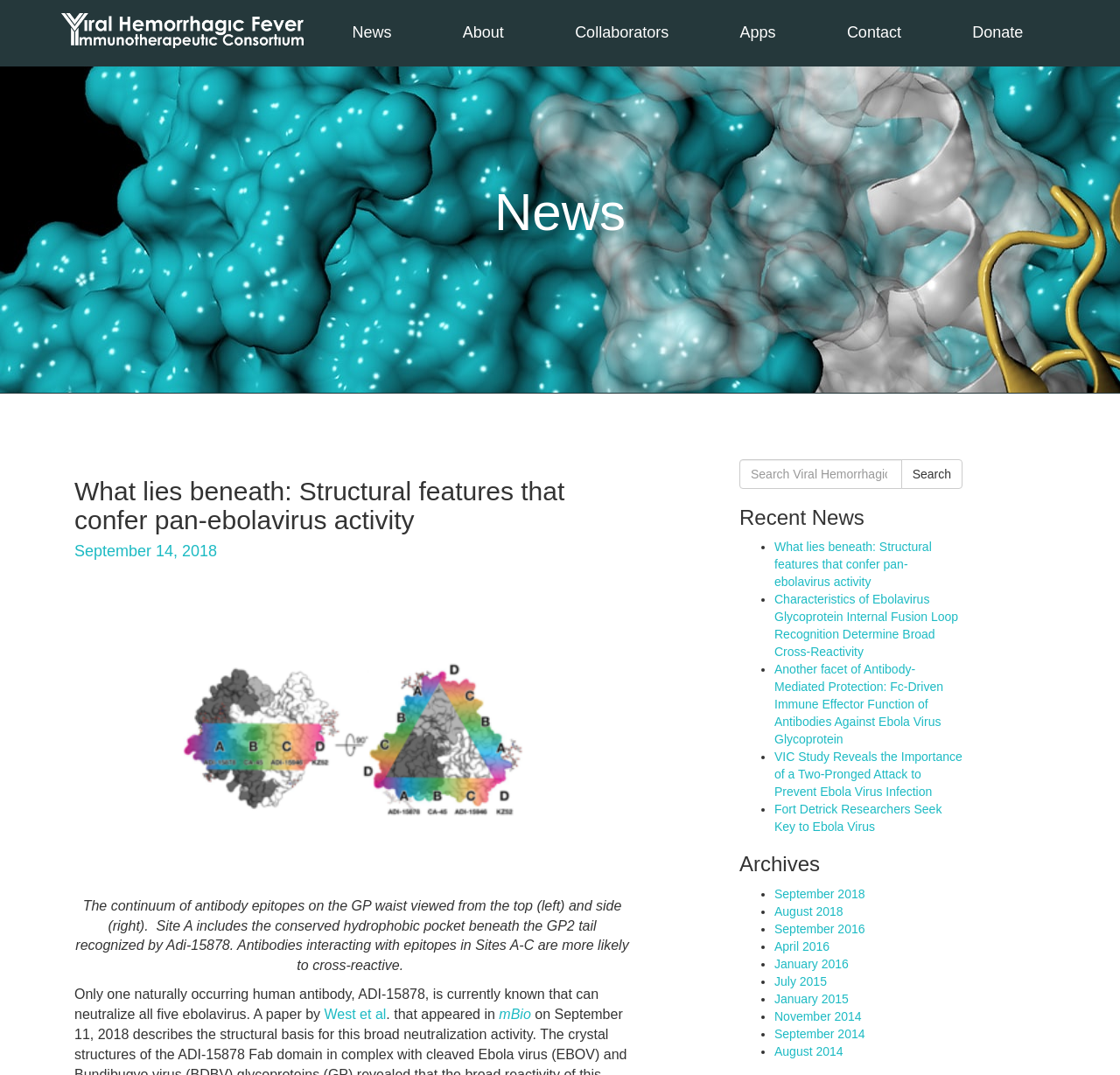What is the title of the first recent news item?
Please provide a detailed and comprehensive answer to the question.

I looked at the recent news section of the webpage and found the title of the first news item, which is 'What lies beneath: Structural features that confer pan-ebolavirus activity'.